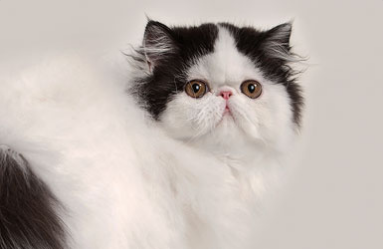Illustrate the image with a detailed caption.

The image features an adorable Exotic Shorthair kitten, showcasing its charming features against a soft, neutral background. This particular kitten is primarily white with striking black patches, adding to its unique appeal. Its round face is highlighted by large, expressive amber eyes and a short, flat nose, typical of the breed. The fur is plush and fluffy, accentuating its cuddly appearance. This kitten embodies the playful yet serene nature associated with Exotic Shorthairs, known for their gentle temperament and affectionate demeanor. The image beautifully captures the essence of this beloved breed, making it a delightful sight for cat lovers.